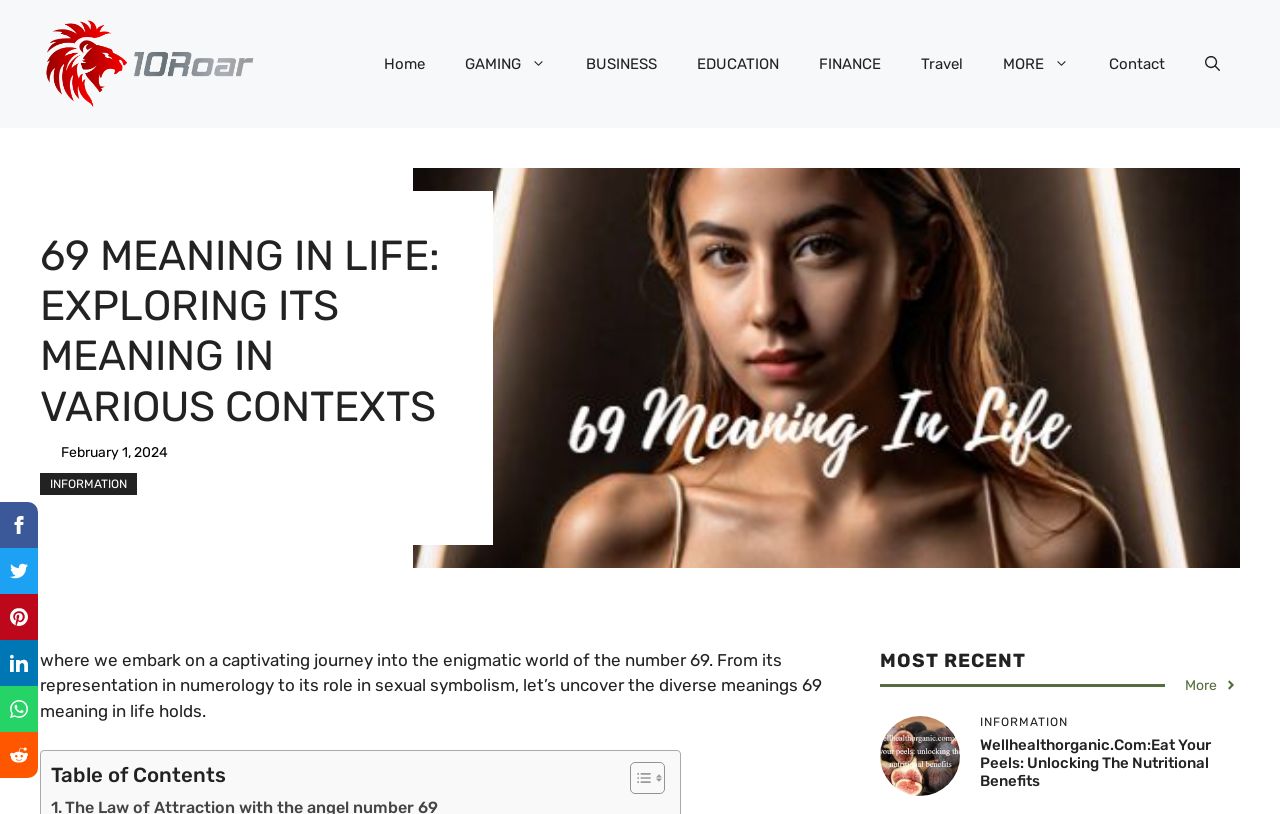Provide a one-word or short-phrase response to the question:
What is the main topic of the webpage?

69 meaning in life